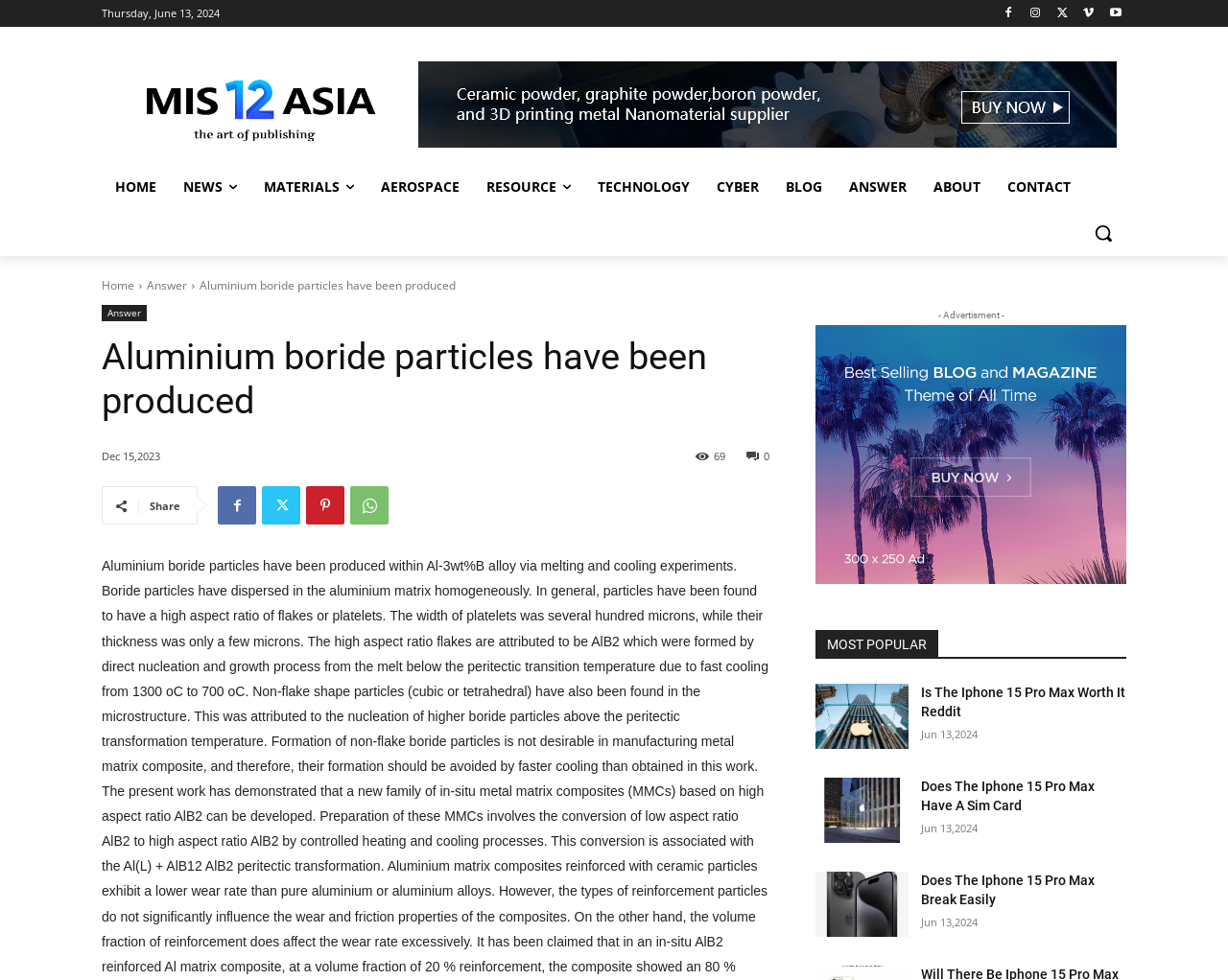Pinpoint the bounding box coordinates of the clickable area needed to execute the instruction: "Click the HOME link". The coordinates should be specified as four float numbers between 0 and 1, i.e., [left, top, right, bottom].

[0.083, 0.167, 0.138, 0.214]